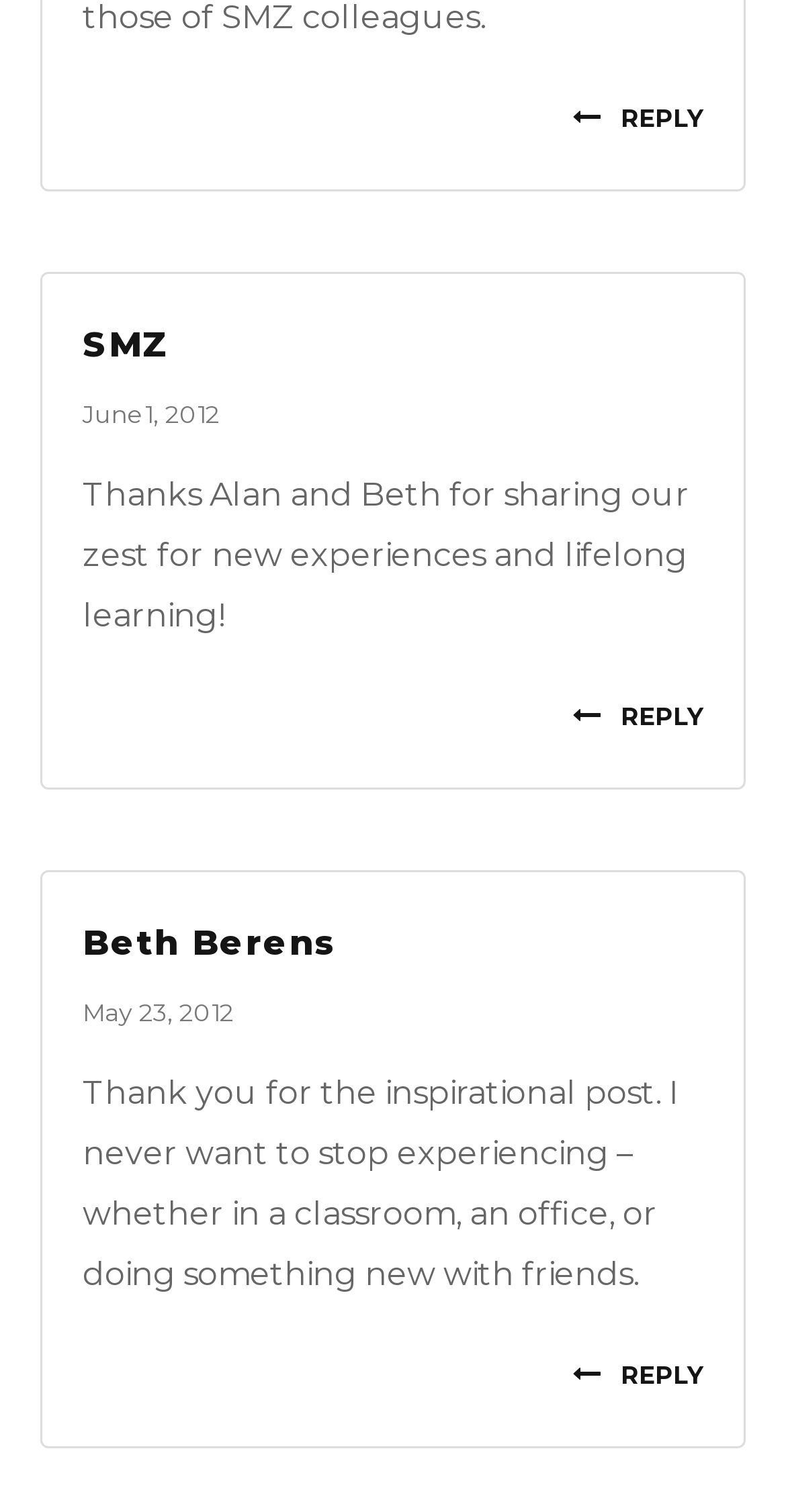Give a concise answer of one word or phrase to the question: 
How many articles are on this webpage?

2